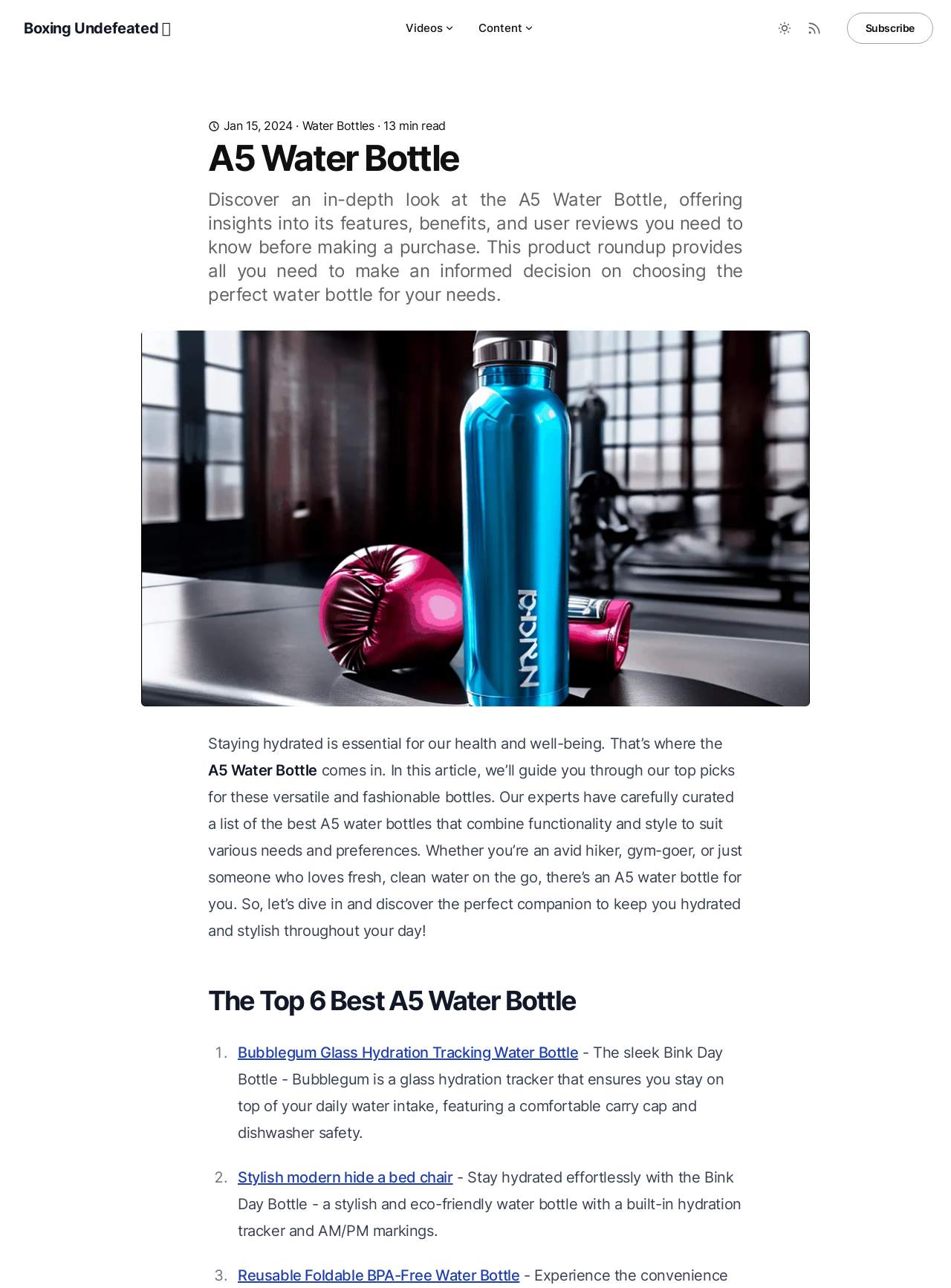Analyze the image and answer the question with as much detail as possible: 
What is the main topic of this webpage?

Based on the webpage content, the main topic is the A5 Water Bottle, which is discussed in-depth, including its features, benefits, and user reviews.